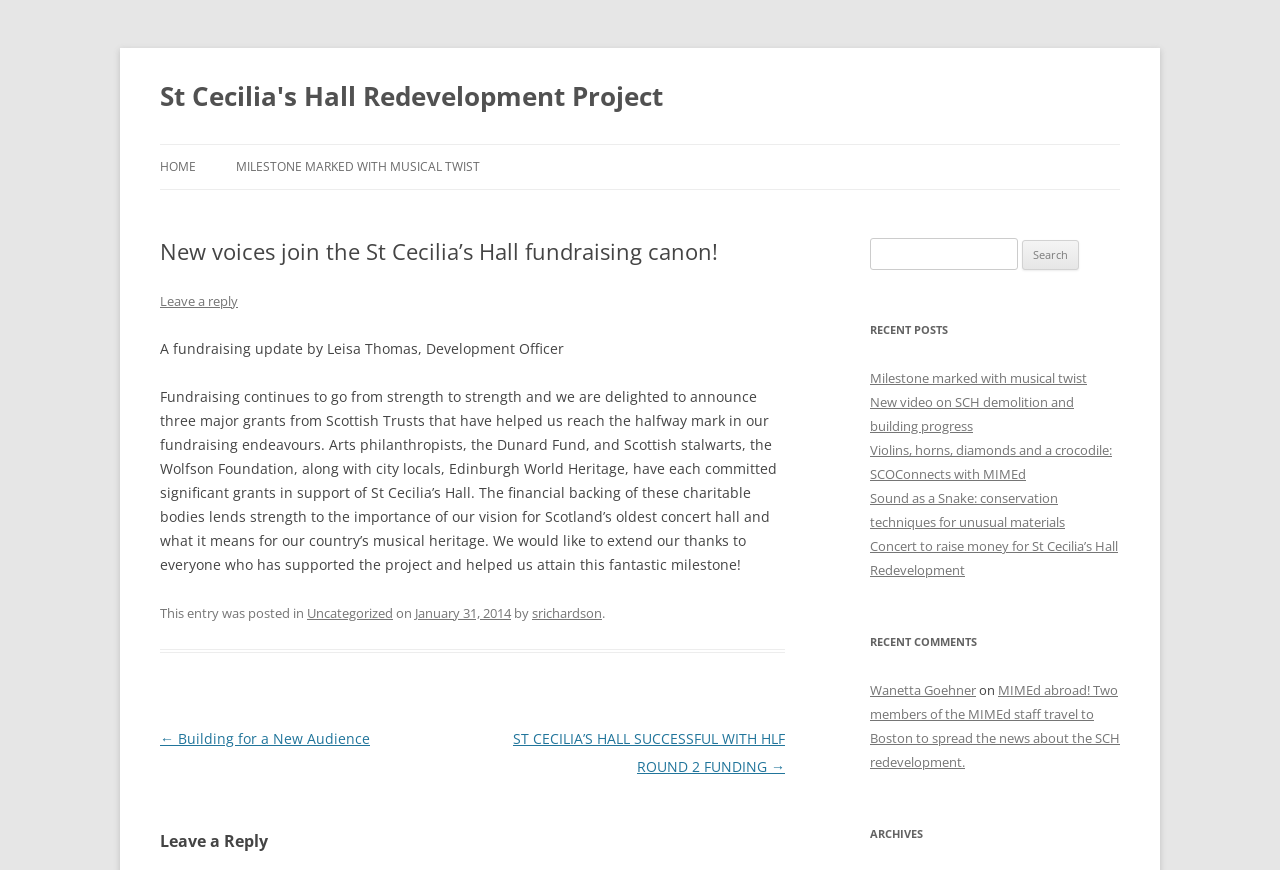Please determine the bounding box of the UI element that matches this description: Uncategorized. The coordinates should be given as (top-left x, top-left y, bottom-right x, bottom-right y), with all values between 0 and 1.

[0.24, 0.694, 0.307, 0.715]